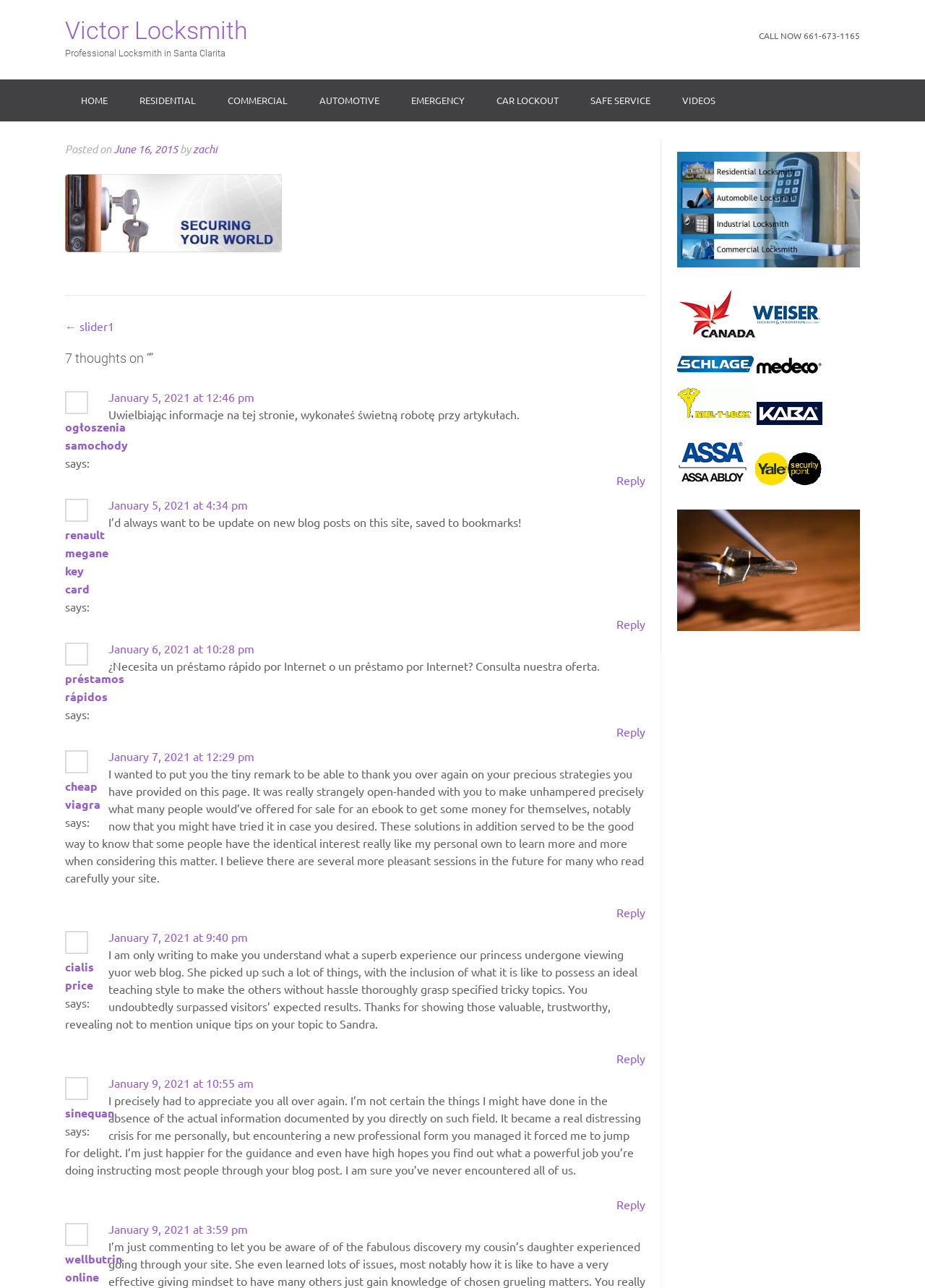What is the name of the locksmith?
Provide a detailed and well-explained answer to the question.

The name of the locksmith can be found in the heading element at the top of the webpage, which reads 'Victor Locksmith'.